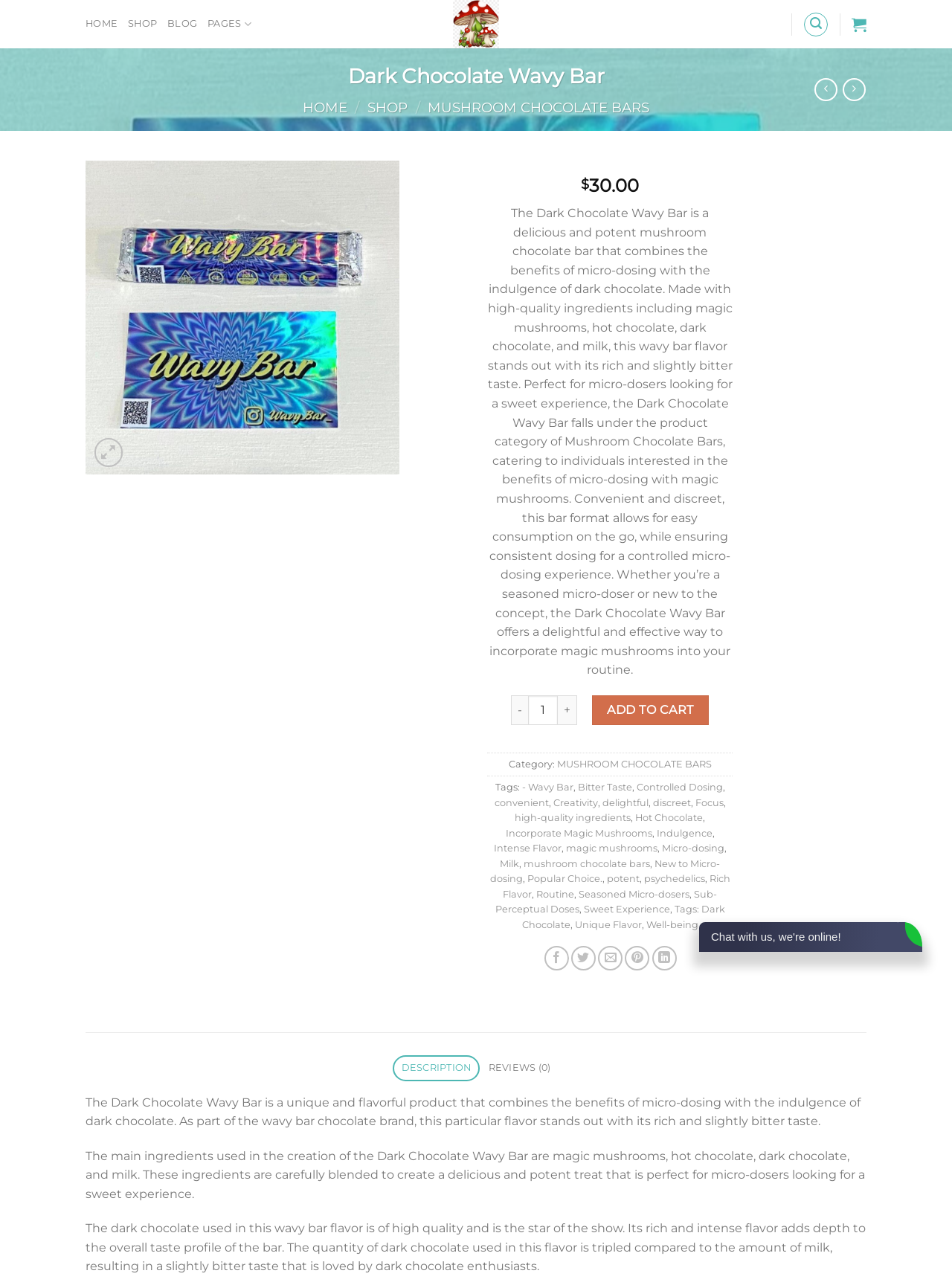Find the bounding box coordinates of the area to click in order to follow the instruction: "Click the 'ADD TO CART' button".

[0.622, 0.54, 0.744, 0.563]